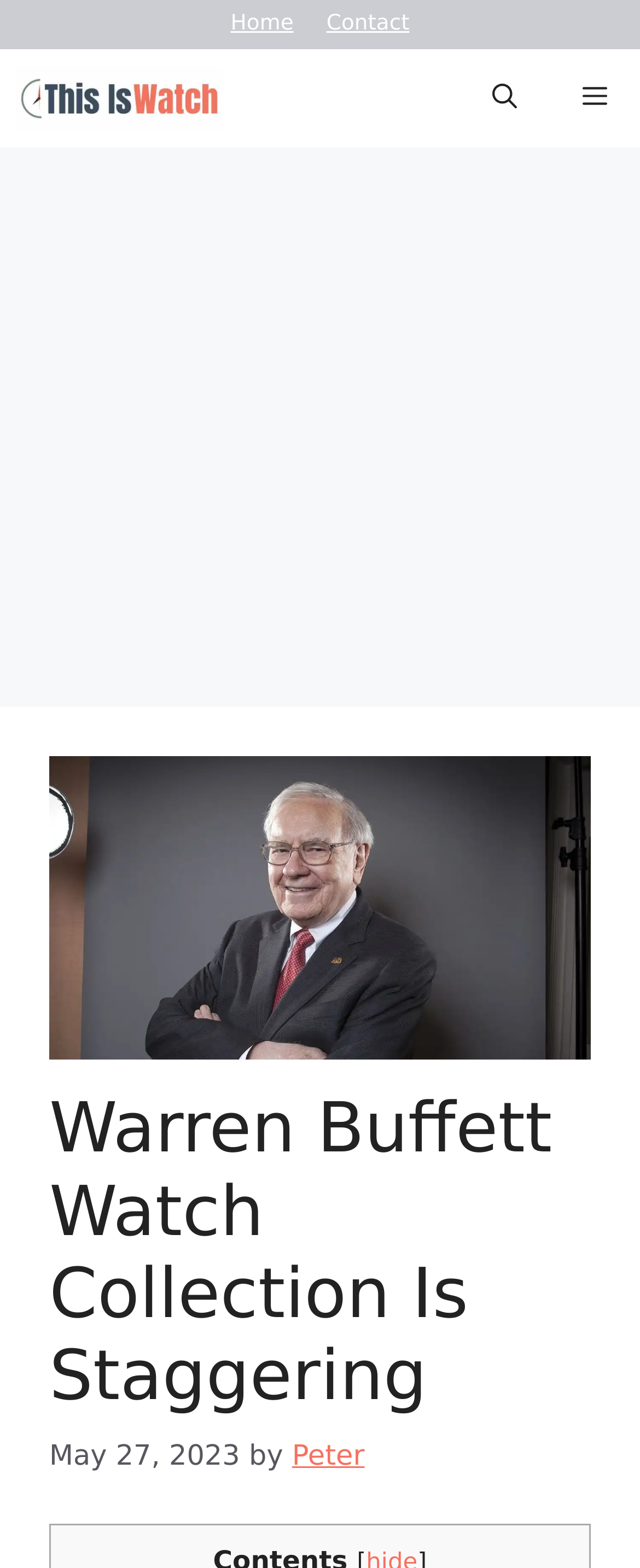Using details from the image, please answer the following question comprehensively:
What is the topic of the article?

I determined the topic of the article by looking at the heading element with the text 'Warren Buffett Watch Collection Is Staggering', which suggests that the article is about Warren Buffett's watch collection.